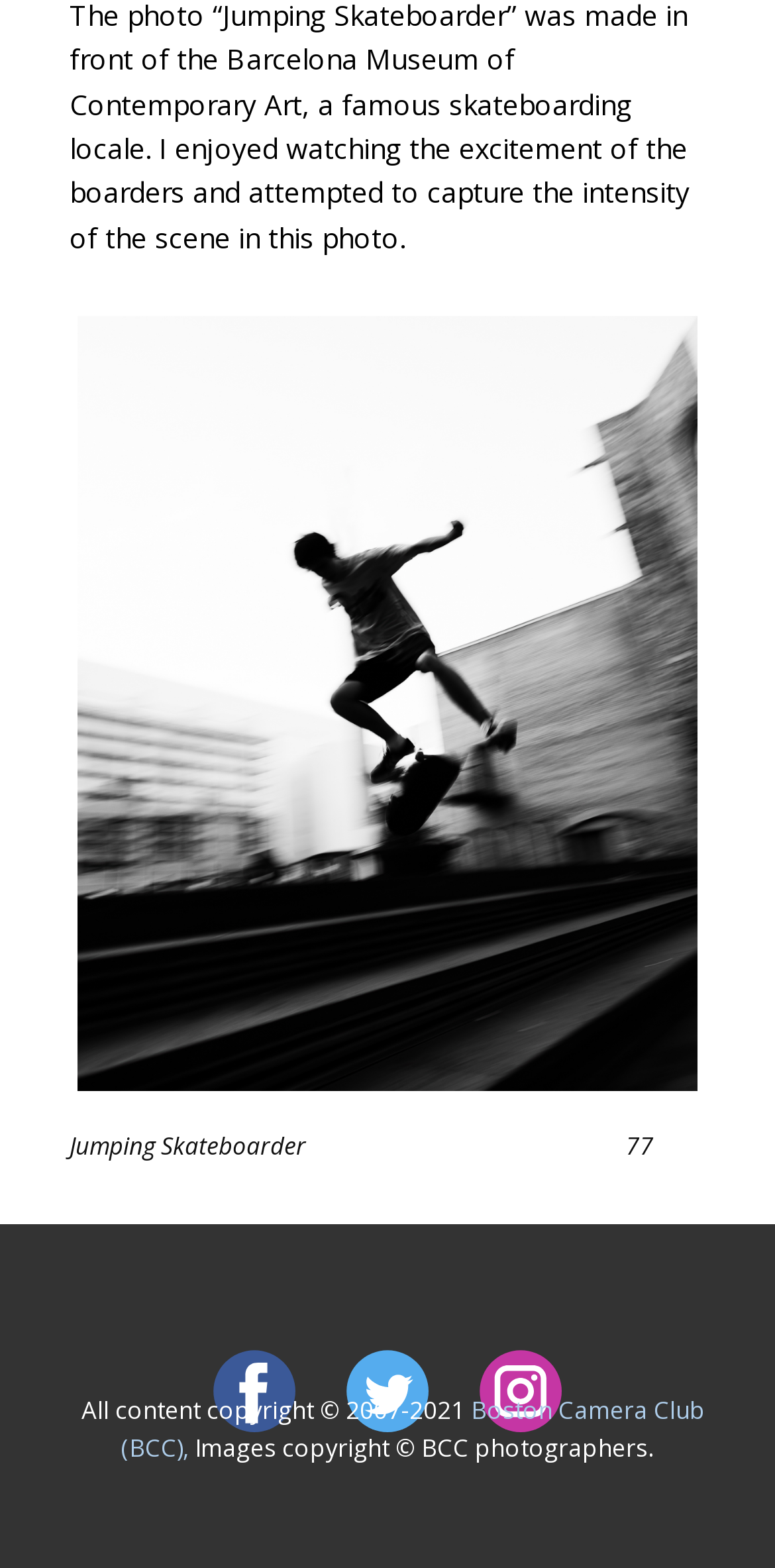What is the vertical position of the image relative to the StaticText '77'?
Using the information from the image, answer the question thoroughly.

The image has a bounding box coordinate of [0.1, 0.2, 0.9, 0.697], and the StaticText '77' has a bounding box coordinate of [0.808, 0.72, 0.844, 0.742]. Since the y1 value of the image (0.2) is smaller than the y1 value of the StaticText '77' (0.72), the image is above the StaticText '77'.